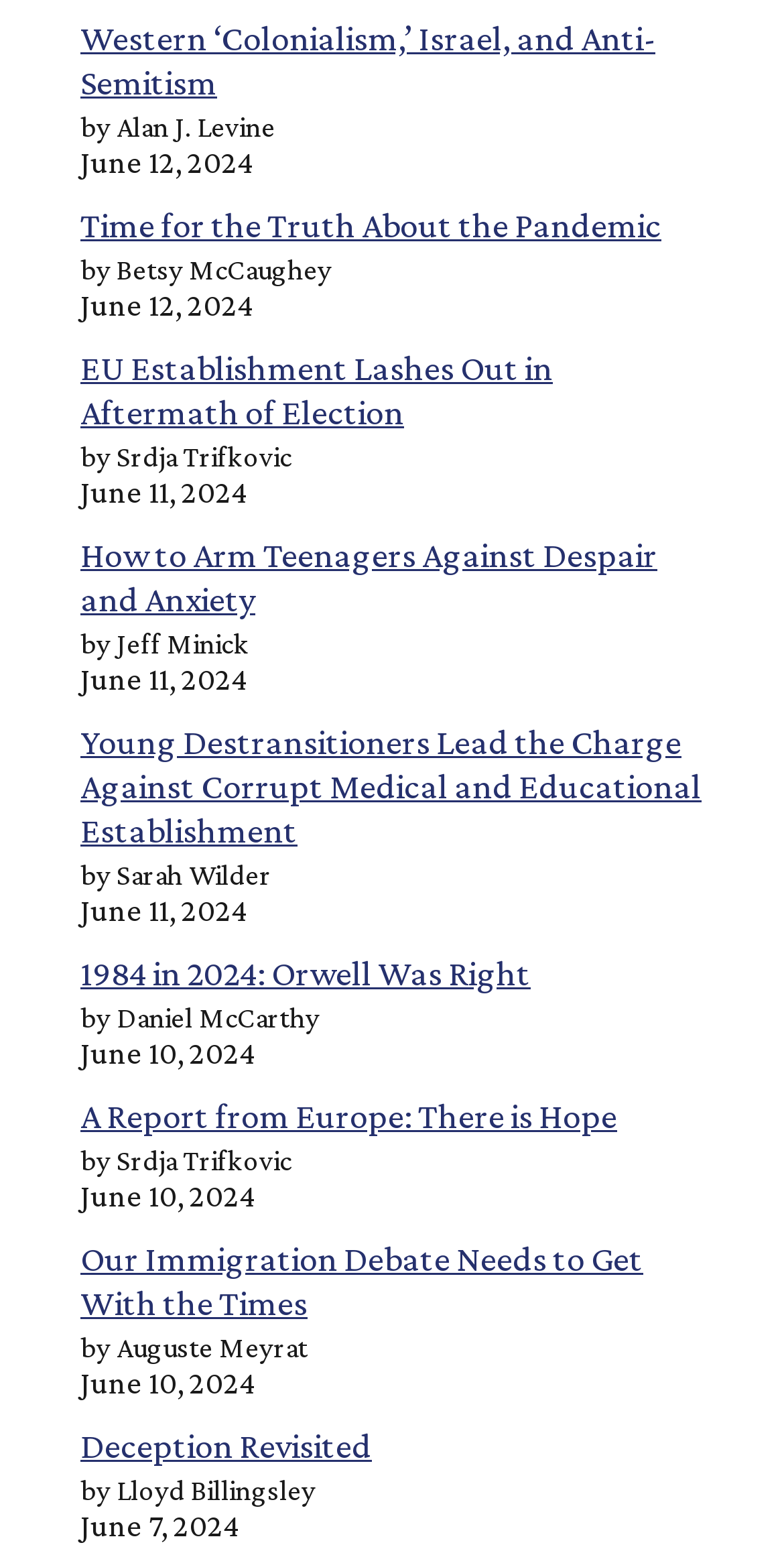Can you show the bounding box coordinates of the region to click on to complete the task described in the instruction: "Read about Despair and Anxiety in teenagers"?

[0.103, 0.346, 0.838, 0.4]